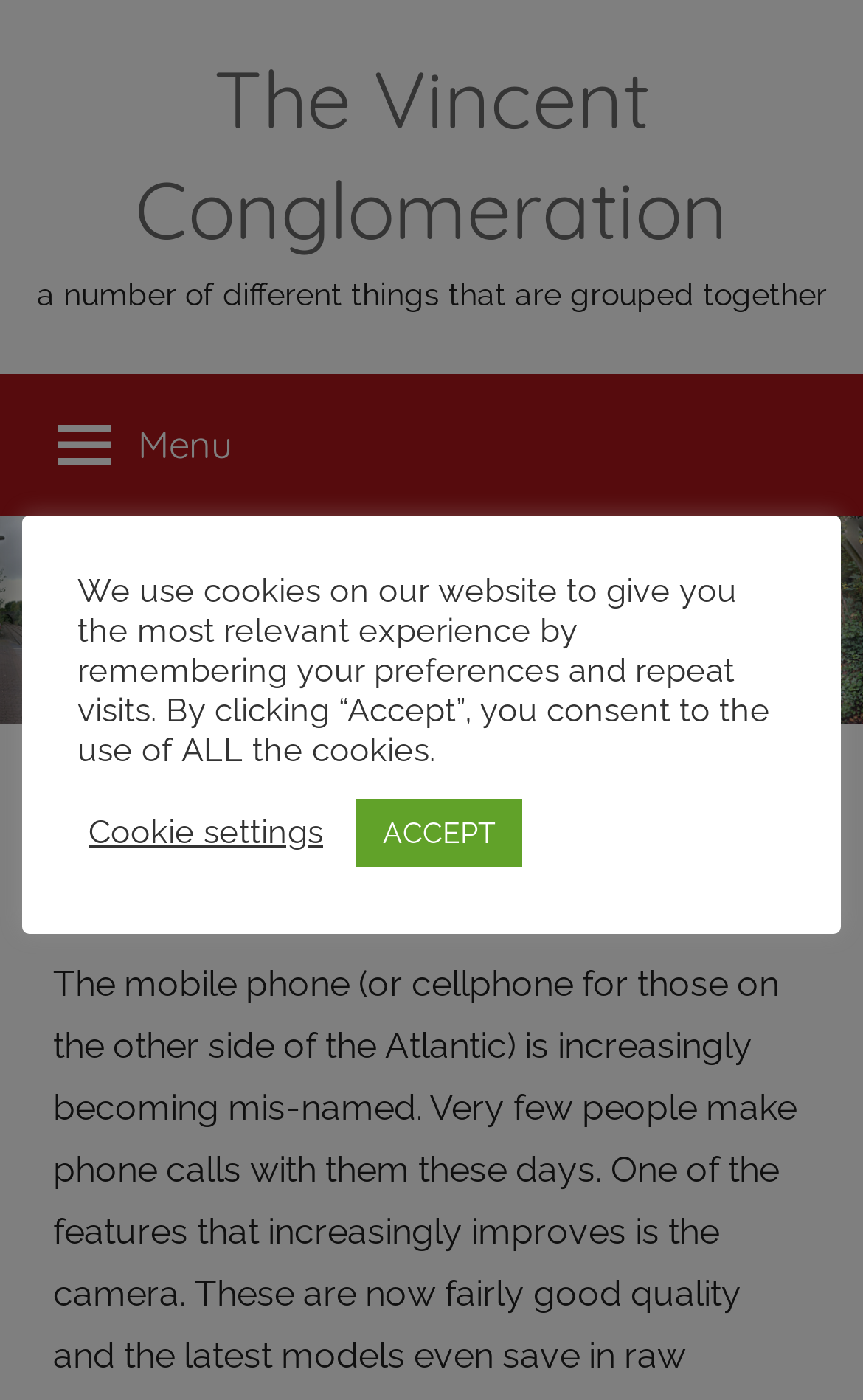Based on the image, give a detailed response to the question: What is the purpose of the button 'Cookie settings'?

The purpose of the button 'Cookie settings' can be inferred by looking at the surrounding text which mentions cookies and consent, suggesting that the button is used to manage cookie settings.